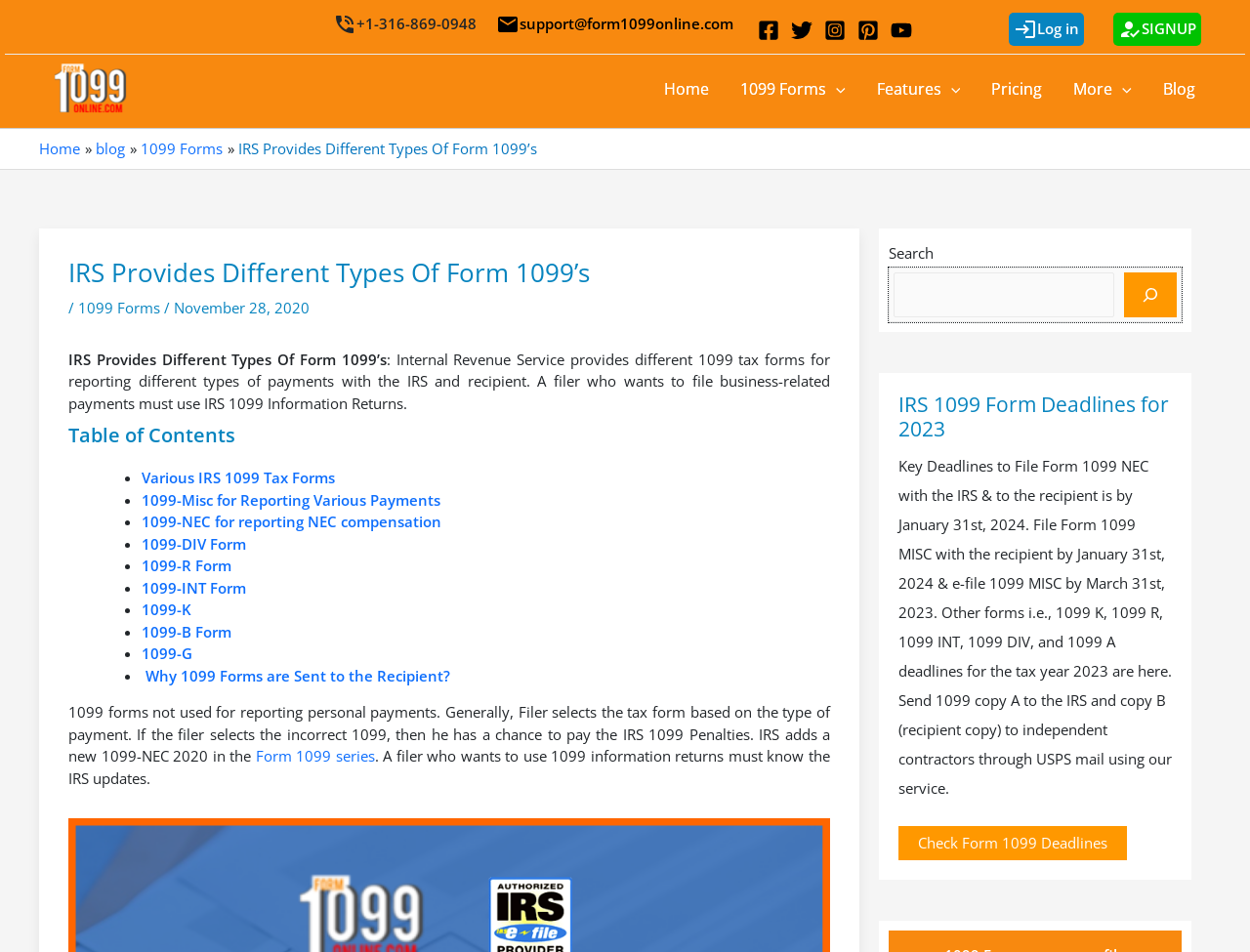Describe every aspect of the webpage in a detailed manner.

This webpage is about IRS Form 1099 and its various types. At the top, there is a phone number and an email address for support, along with social media links. On the top right, there are login and signup links. Below that, there is a navigation menu with links to Home, 1099 Forms, Features, Pricing, and Blog.

The main content of the page is divided into sections. The first section has a heading "IRS Provides Different Types of Form 1099's" and a brief description of the purpose of Form 1099. Below that, there is a table of contents with links to various sections of the page.

The next section lists different types of IRS 1099 tax forms, including 1099-Misc, 1099-NEC, 1099-R, 1099-A, 1099-K, 1099-DIV, and 1099-INT. Each type of form has a brief description and a link to more information.

Further down the page, there is a section explaining why 1099 forms are sent to recipients and how to select the correct form based on the type of payment. There is also a warning about the penalties for incorrect filing.

On the right side of the page, there is a search bar and a section about IRS 1099 form deadlines for 2023, including key deadlines for filing different types of forms with the IRS and sending copies to recipients. There is also a link to check the deadlines.